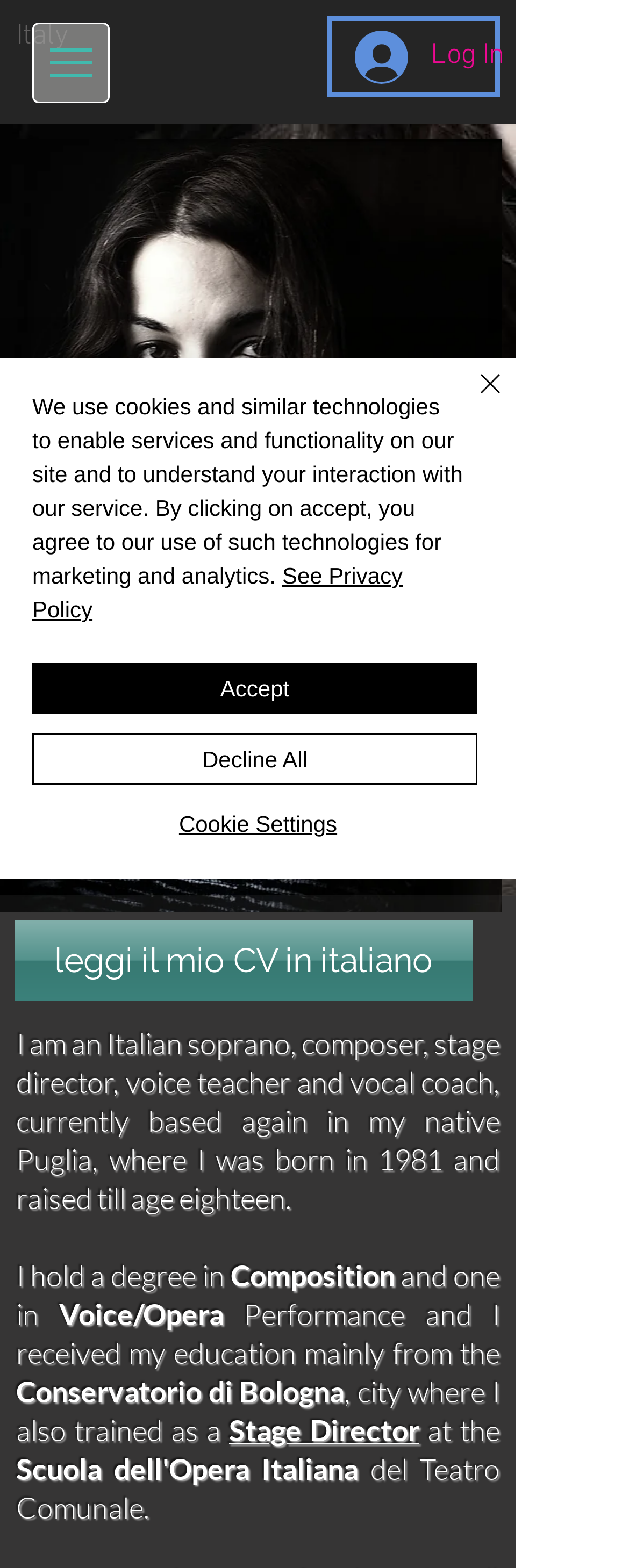Find the bounding box coordinates of the clickable area required to complete the following action: "Learn more about Sara Gamarro's background".

[0.026, 0.654, 0.795, 0.777]